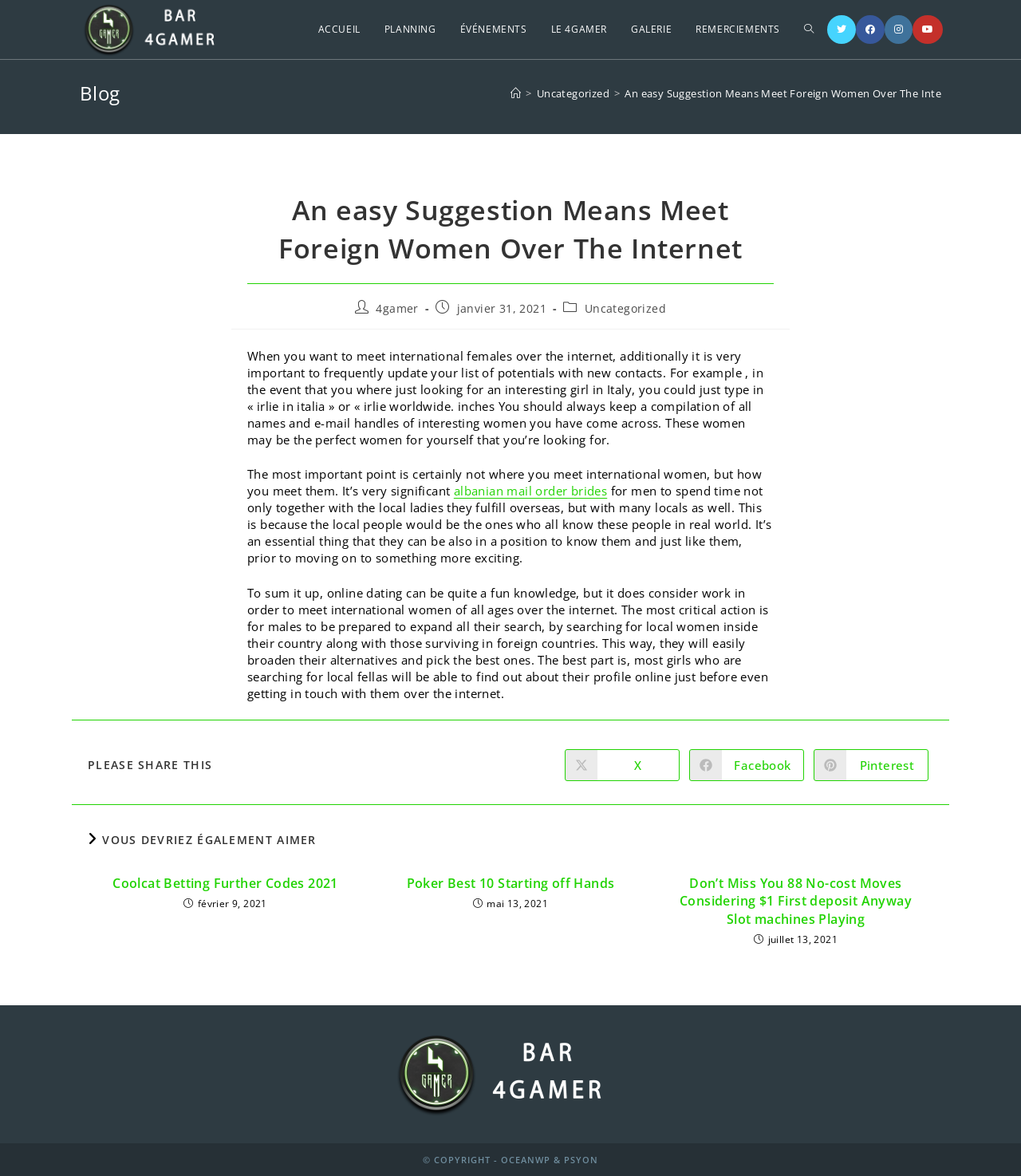Please respond to the question with a concise word or phrase:
What is the topic of the blog post?

Meeting foreign women online